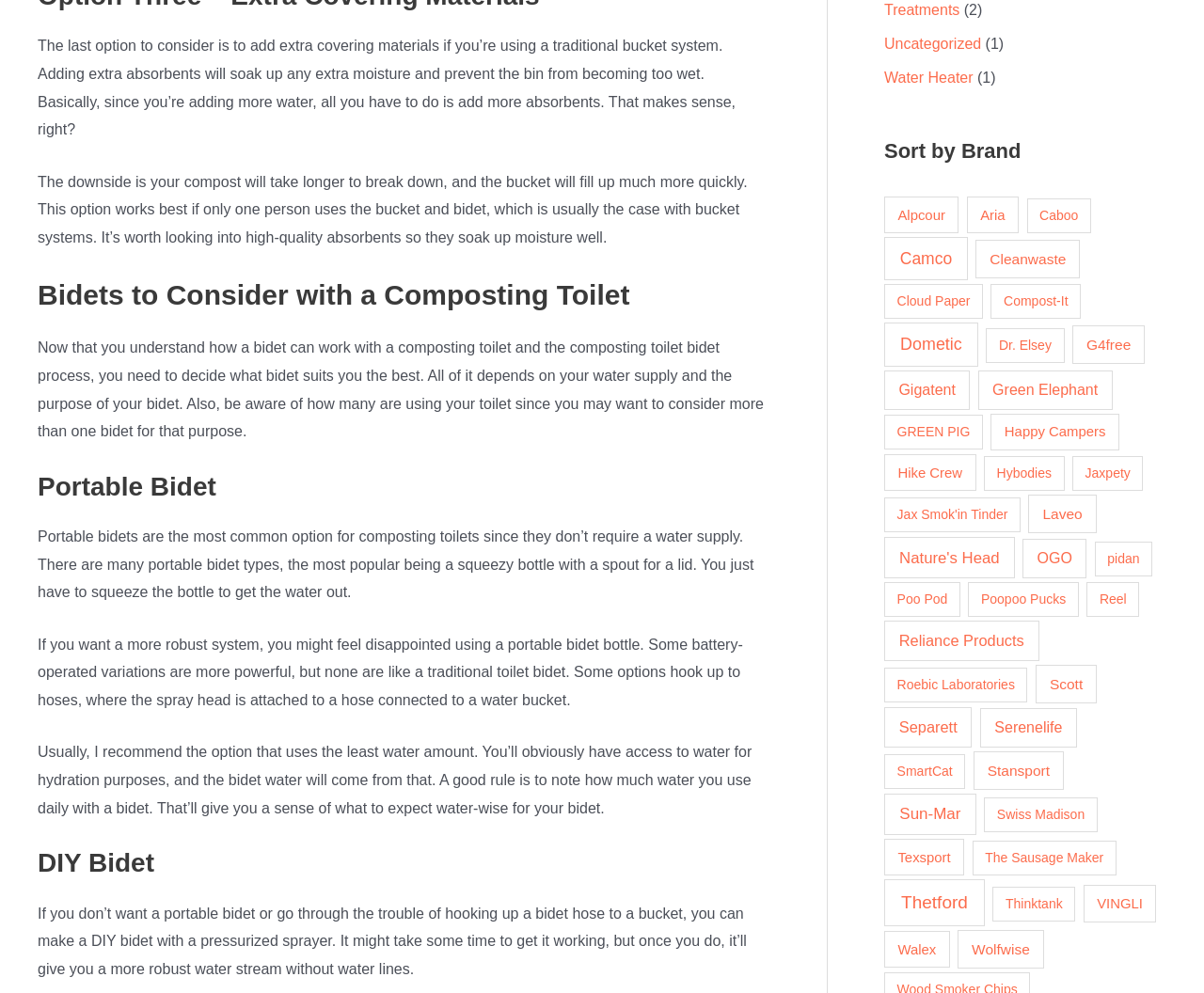Provide the bounding box coordinates for the area that should be clicked to complete the instruction: "Click on the 'Alpcour (2 items)' link".

[0.734, 0.198, 0.796, 0.235]